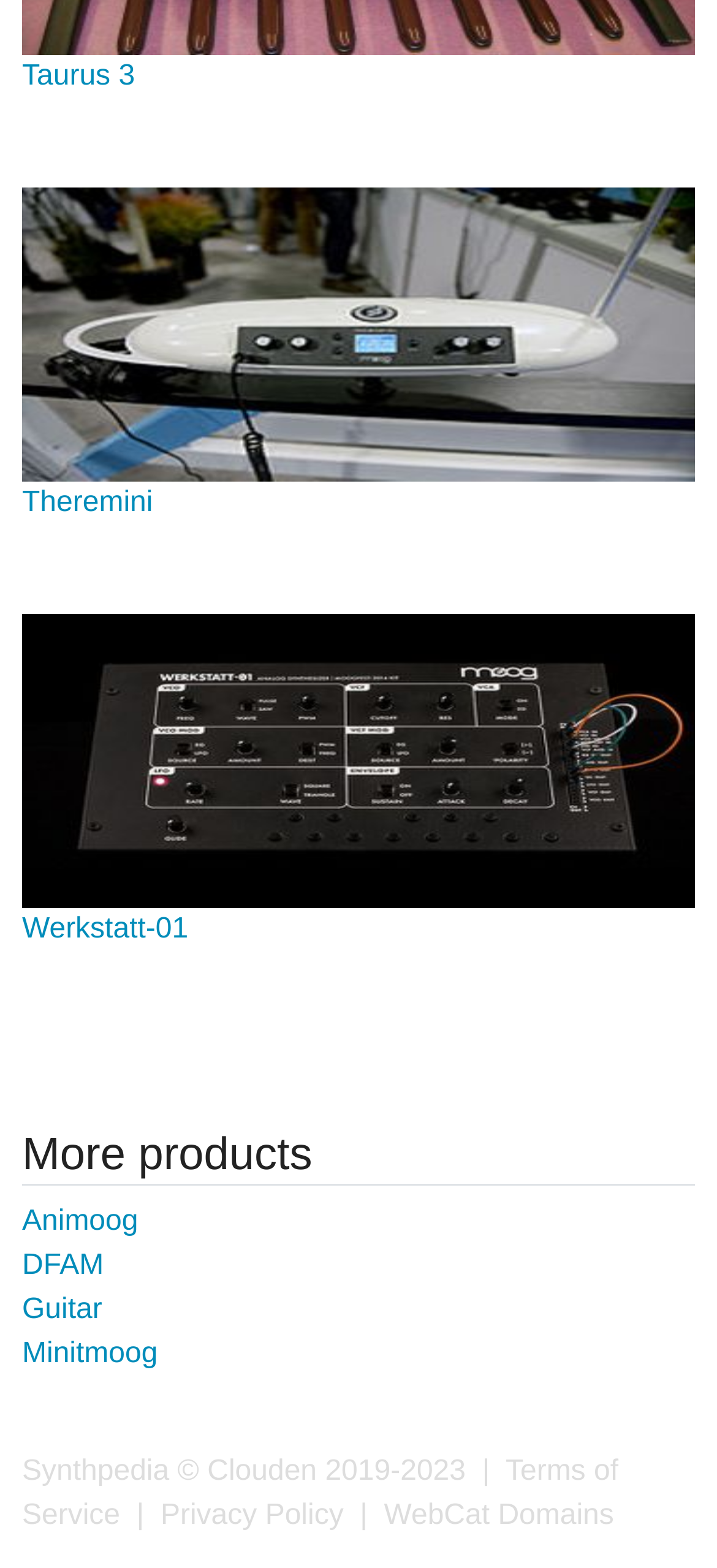Determine the bounding box coordinates of the clickable region to follow the instruction: "Go to Synthpedia".

[0.031, 0.928, 0.236, 0.948]